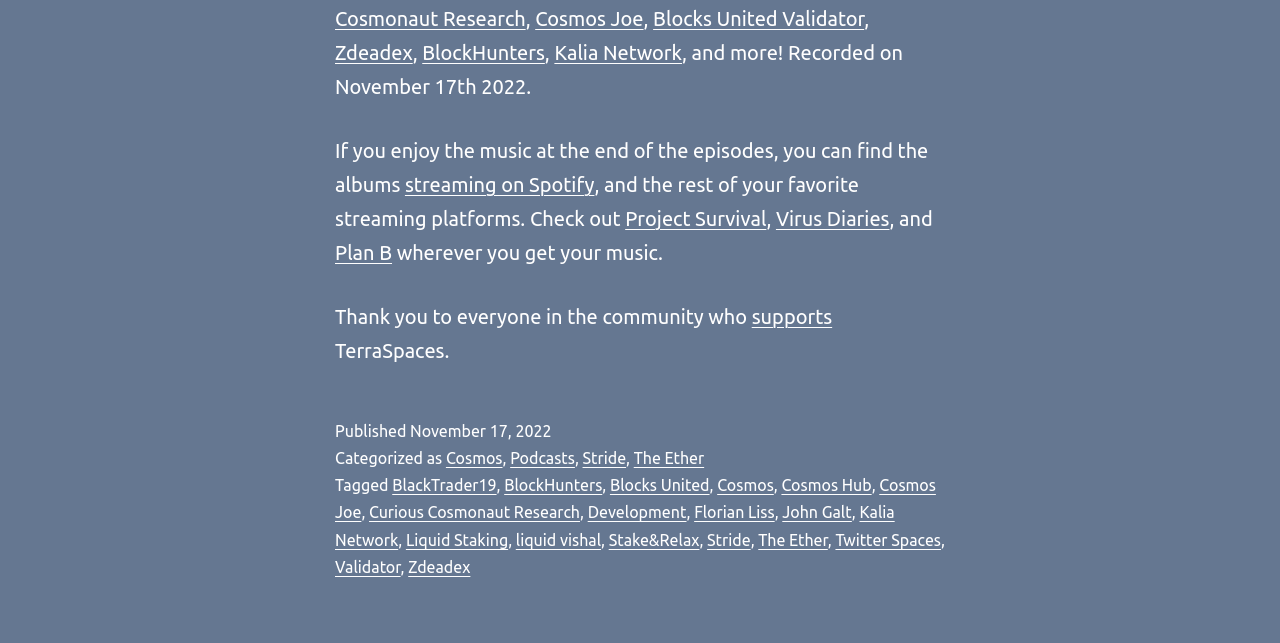What is the date of publication?
We need a detailed and meticulous answer to the question.

I found the publication date by looking at the 'Published' section, which is located at the bottom of the webpage. The date is specified as 'November 17, 2022'.